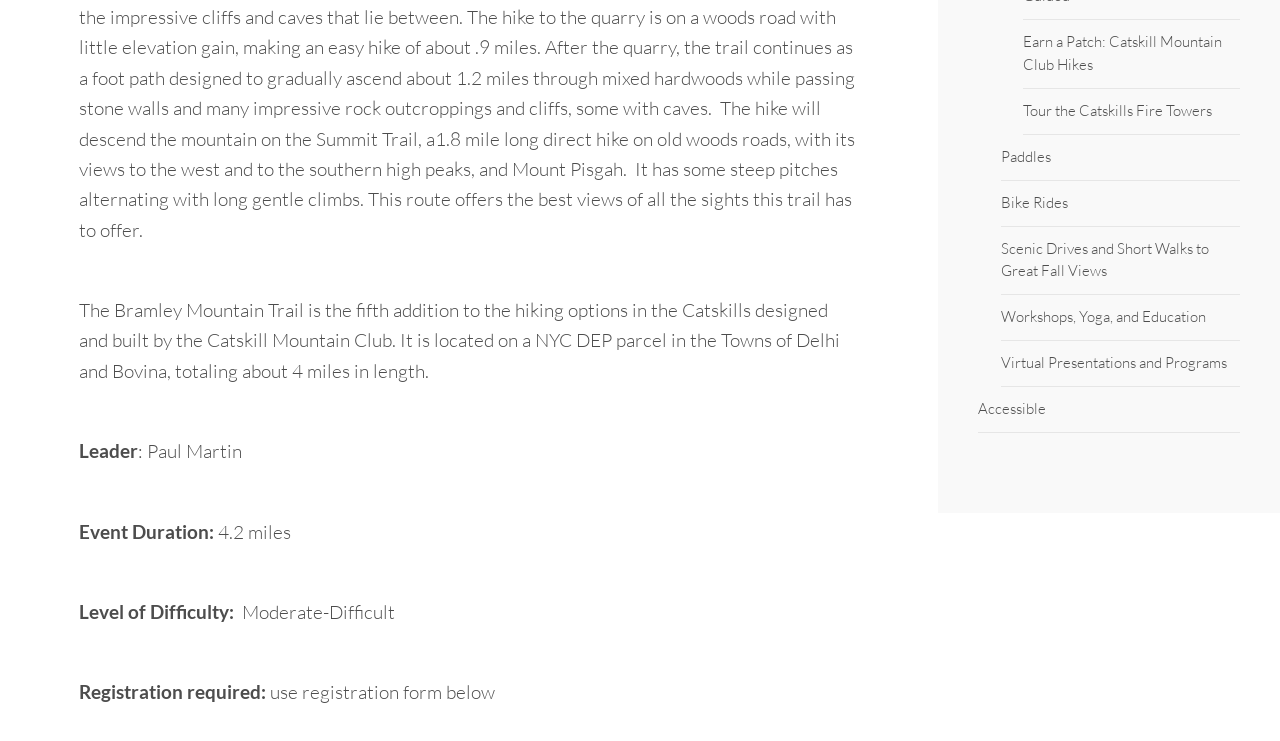Based on the element description, predict the bounding box coordinates (top-left x, top-left y, bottom-right x, bottom-right y) for the UI element in the screenshot: Knitting Information

None